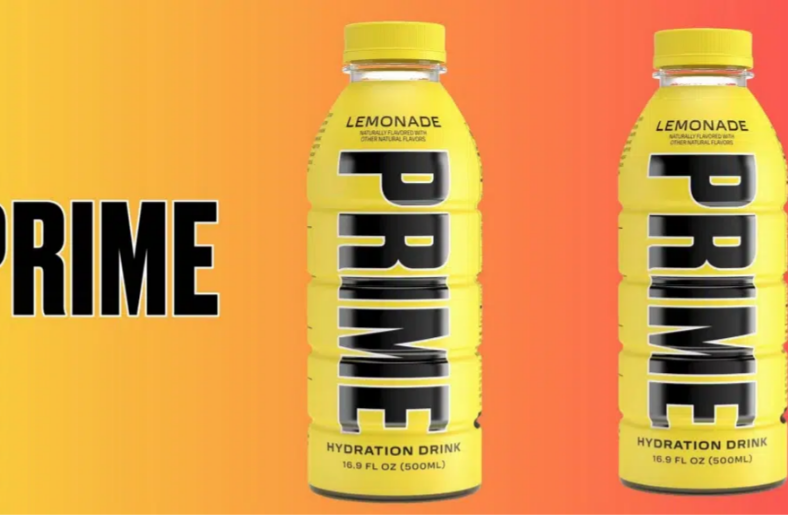List and describe all the prominent features within the image.

The image showcases two bottles of Prime Lemonade, prominently displaying the yellow packaging and bold "PRIME" branding. The bottles are designed to emphasize hydration, with each containing 16.9 fluid ounces (500 mL) of the beverage. The background features a vibrant gradient transitioning from orange to yellow, creating an energetic and refreshing visual. This eye-catching representation highlights the brand’s emphasis on quality and appeal, aligning with the anticipation surrounding its release, as shared by social media influencer Logan Paul. The overall presentation conveys a sense of excitement for the product’s availability.